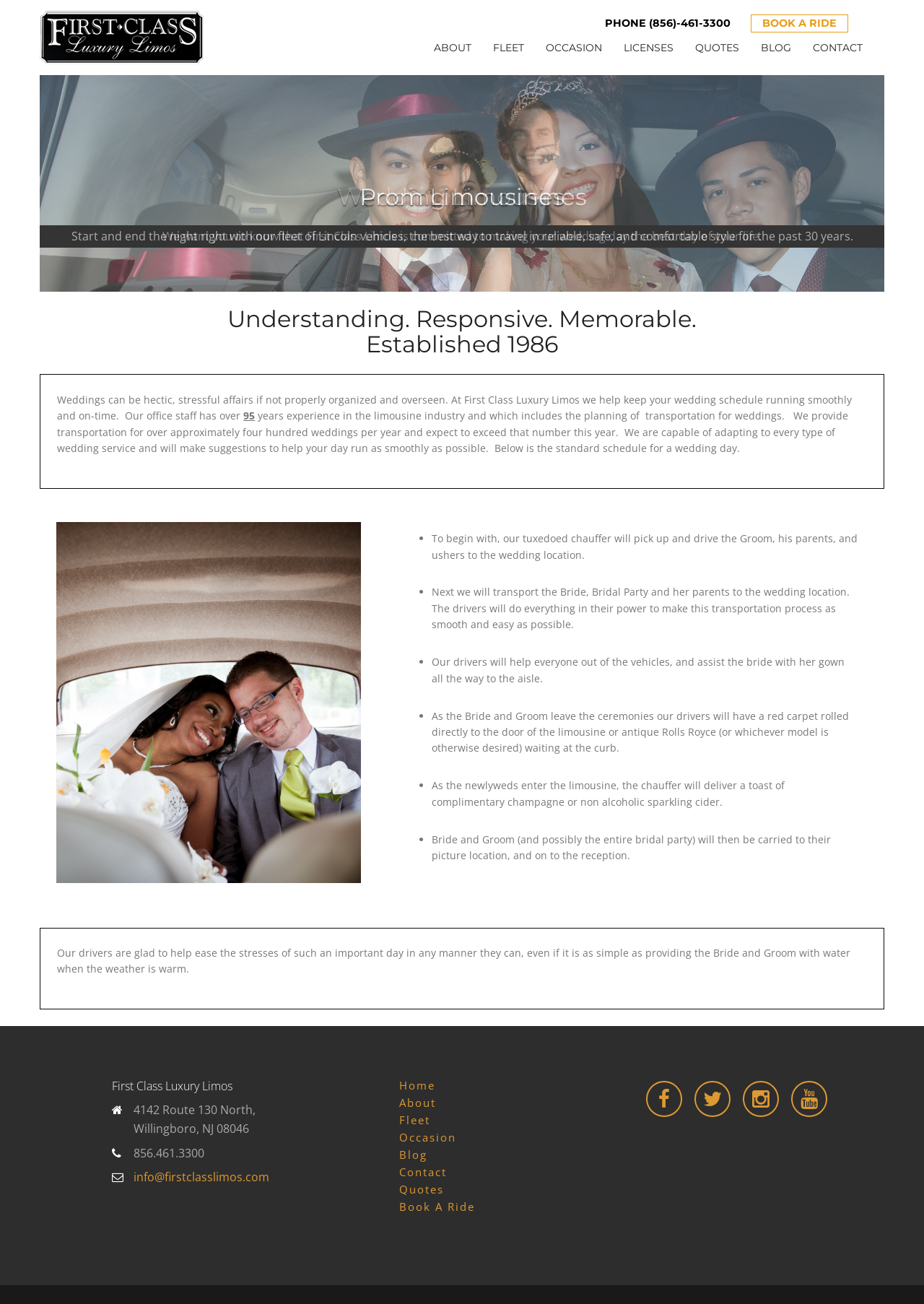What is the address of First Class Luxury Limos?
Using the image as a reference, deliver a detailed and thorough answer to the question.

I found this information in the bottom section of the webpage which lists the address of First Class Luxury Limos.